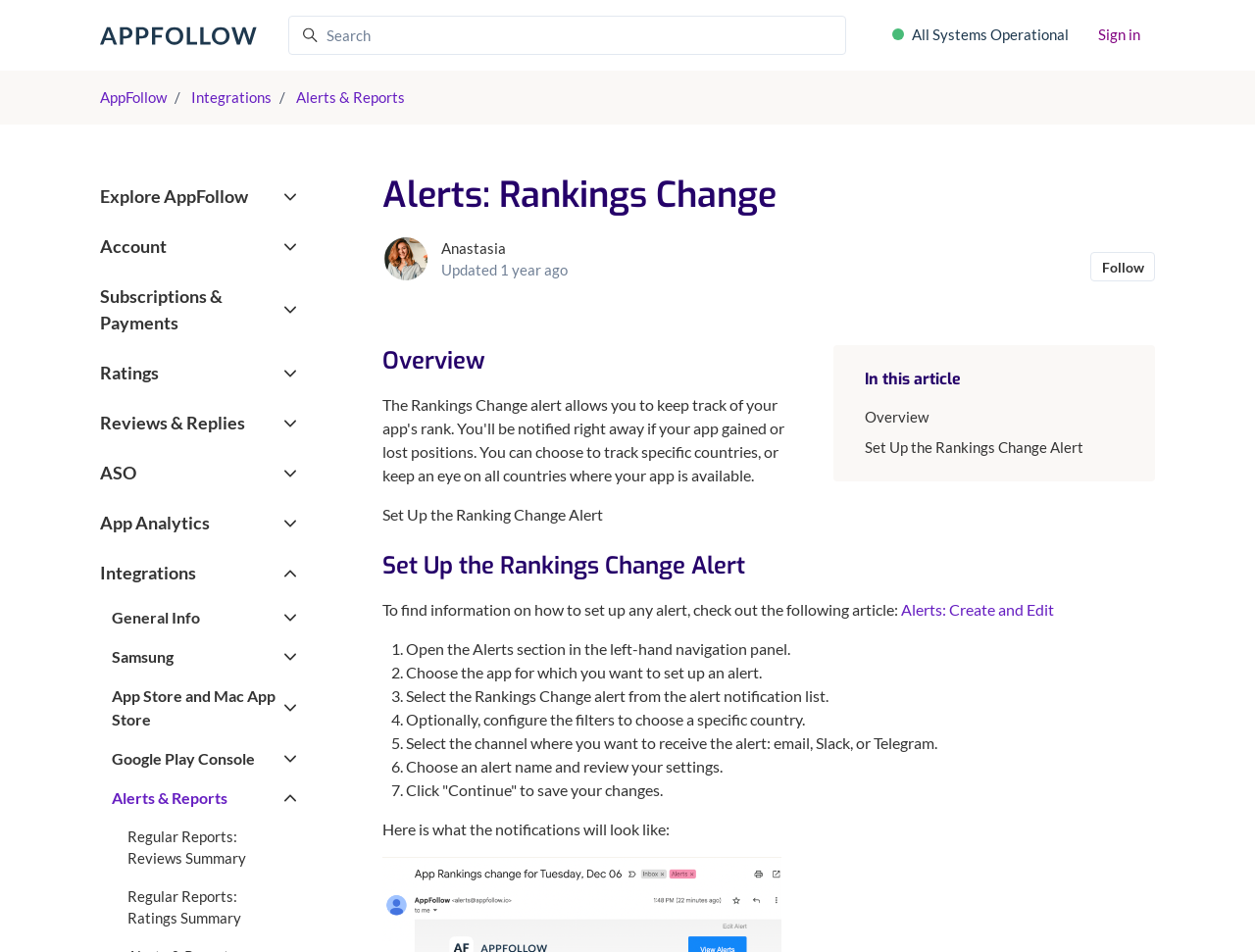Determine the bounding box coordinates of the clickable region to follow the instruction: "Search for something".

[0.23, 0.017, 0.674, 0.057]